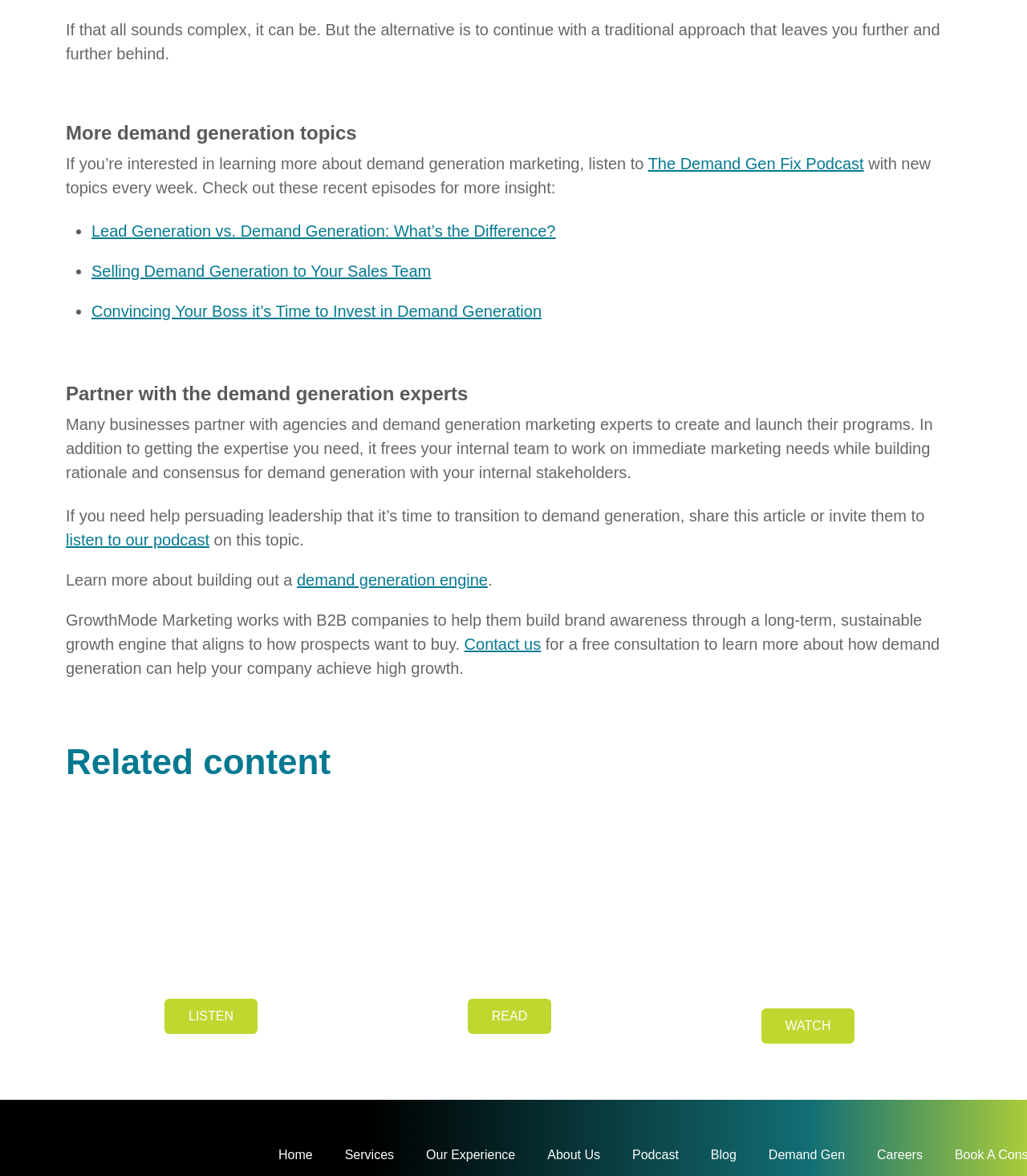What is the name of the podcast mentioned?
Look at the image and respond with a one-word or short-phrase answer.

The Demand Gen Fix Podcast